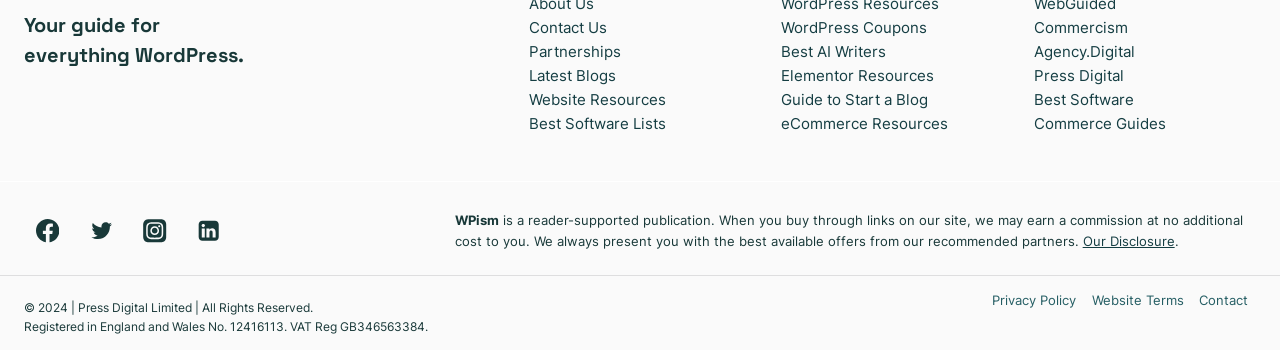What is the purpose of the links on the webpage?
Please respond to the question with a detailed and informative answer.

The purpose of the links on the webpage is to earn a commission at no additional cost to the user when they buy through those links, as mentioned in the static text element on the webpage.